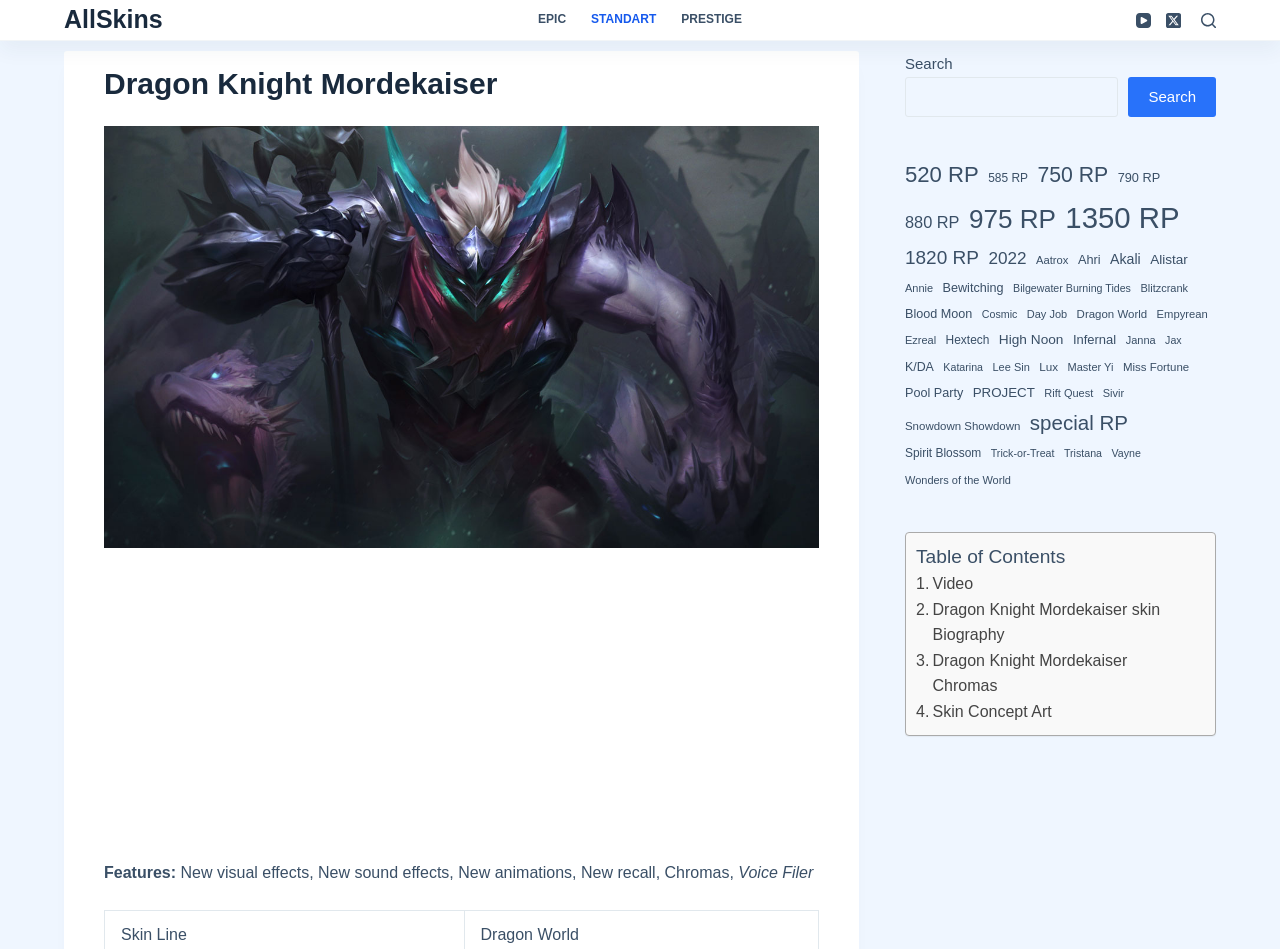Provide your answer in one word or a succinct phrase for the question: 
What is the purpose of the search box?

To search for skins